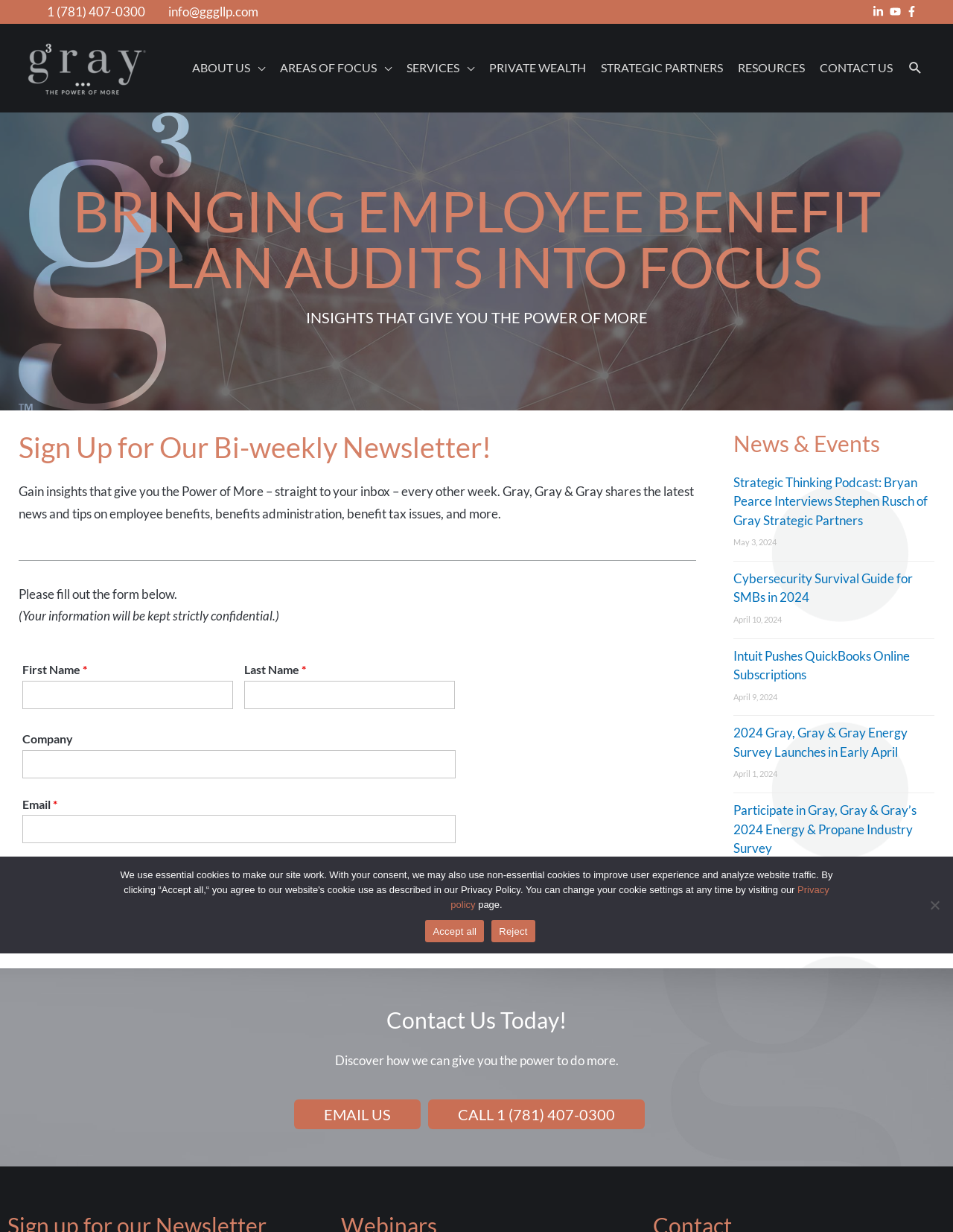Find the bounding box coordinates for the HTML element described as: "Email Address: hamdenspapalace@gmail.com". The coordinates should consist of four float values between 0 and 1, i.e., [left, top, right, bottom].

None